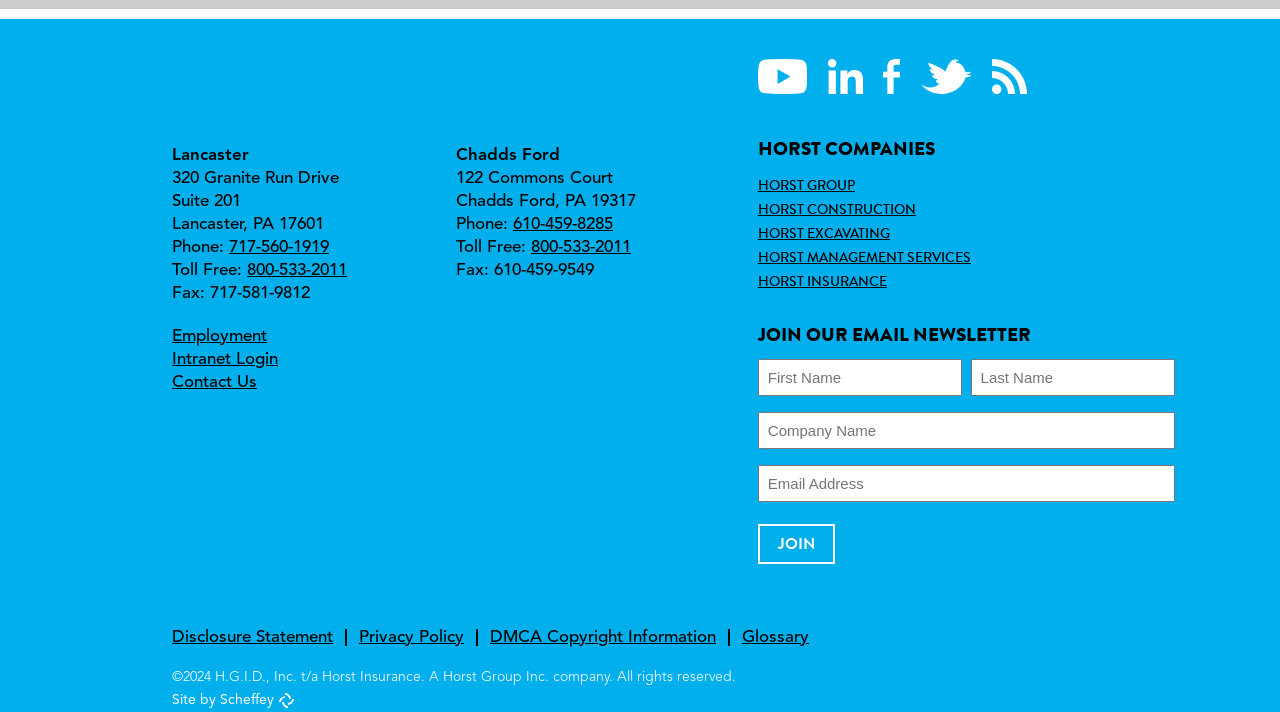Provide a single word or phrase to answer the given question: 
What is the copyright year of the webpage?

2024